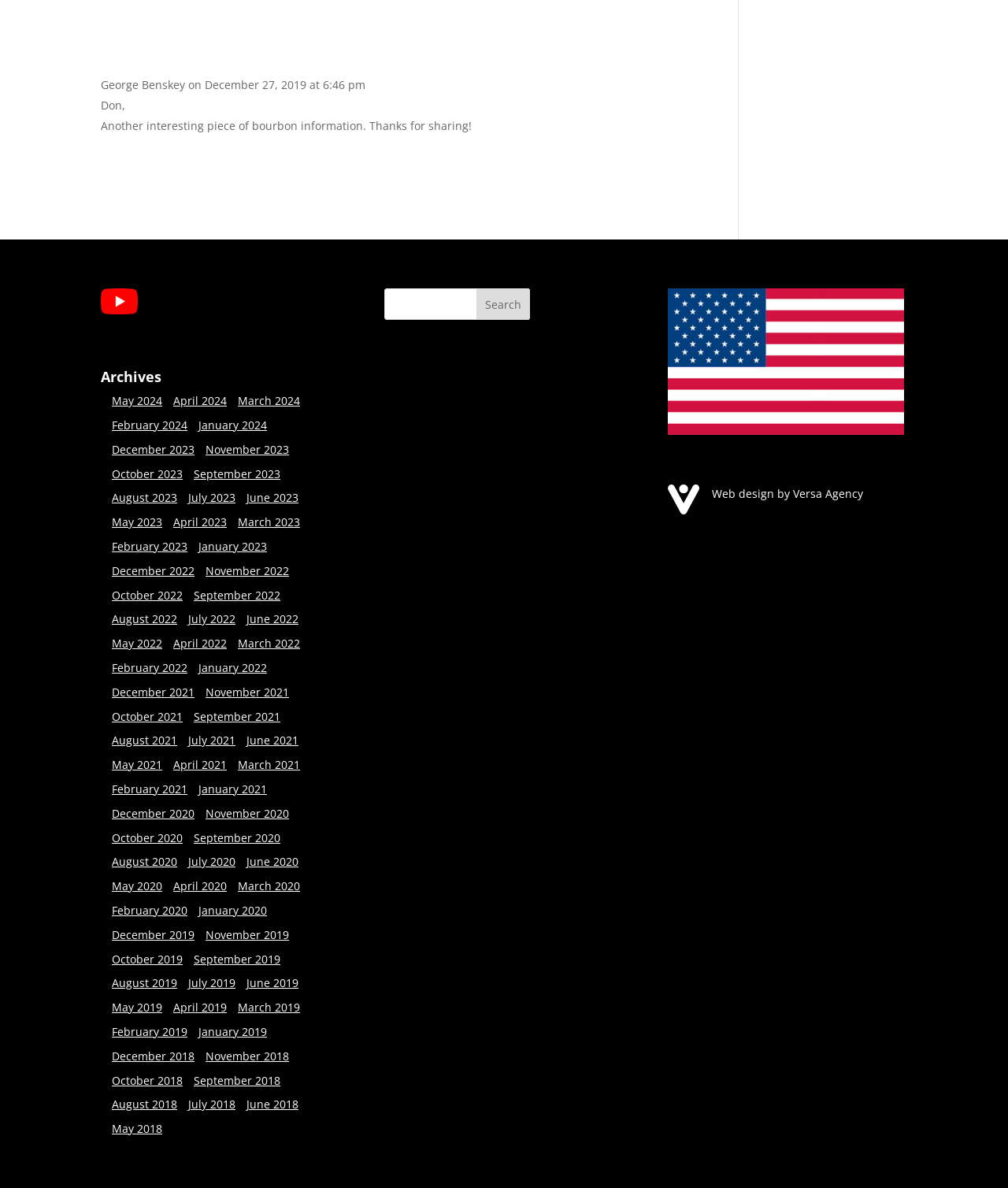Pinpoint the bounding box coordinates of the area that should be clicked to complete the following instruction: "Browse the 'December 2019' archives". The coordinates must be given as four float numbers between 0 and 1, i.e., [left, top, right, bottom].

[0.111, 0.78, 0.193, 0.793]